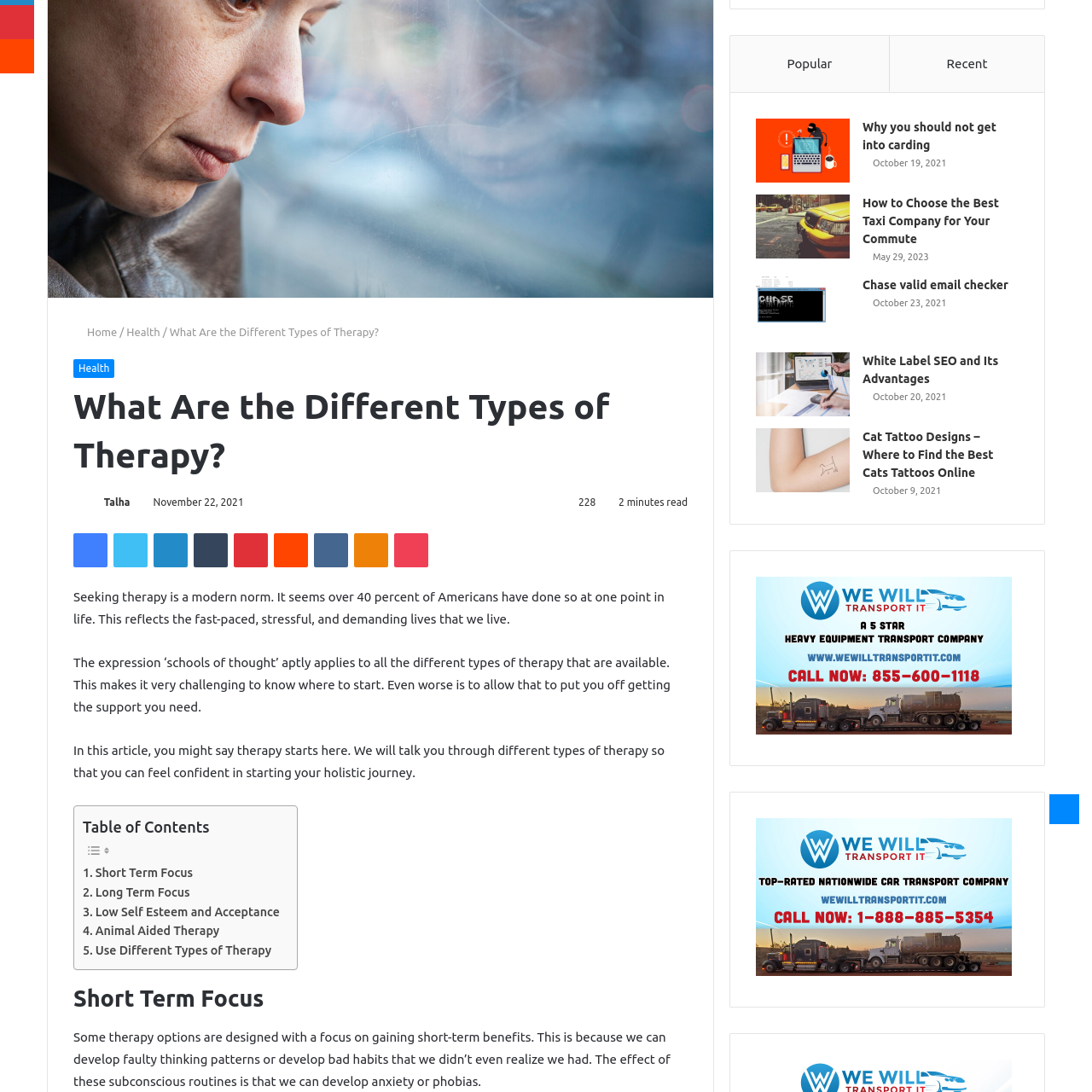Describe fully the image that is contained within the red bounding box.

The image is titled "Photo of Talha." It is featured in an article discussing various types of therapy, particularly in the context of modern mental health practices. The surrounding text emphasizes the increasing willingness of individuals to seek therapy, noting that over 40% of Americans have pursued it at some point in their lives. This reflects a growing recognition of mental health's importance in navigating today’s fast-paced and stressful environment. The article aims to educate readers about different therapeutic approaches, helping them feel confident in initiating their journey towards improved mental wellness.